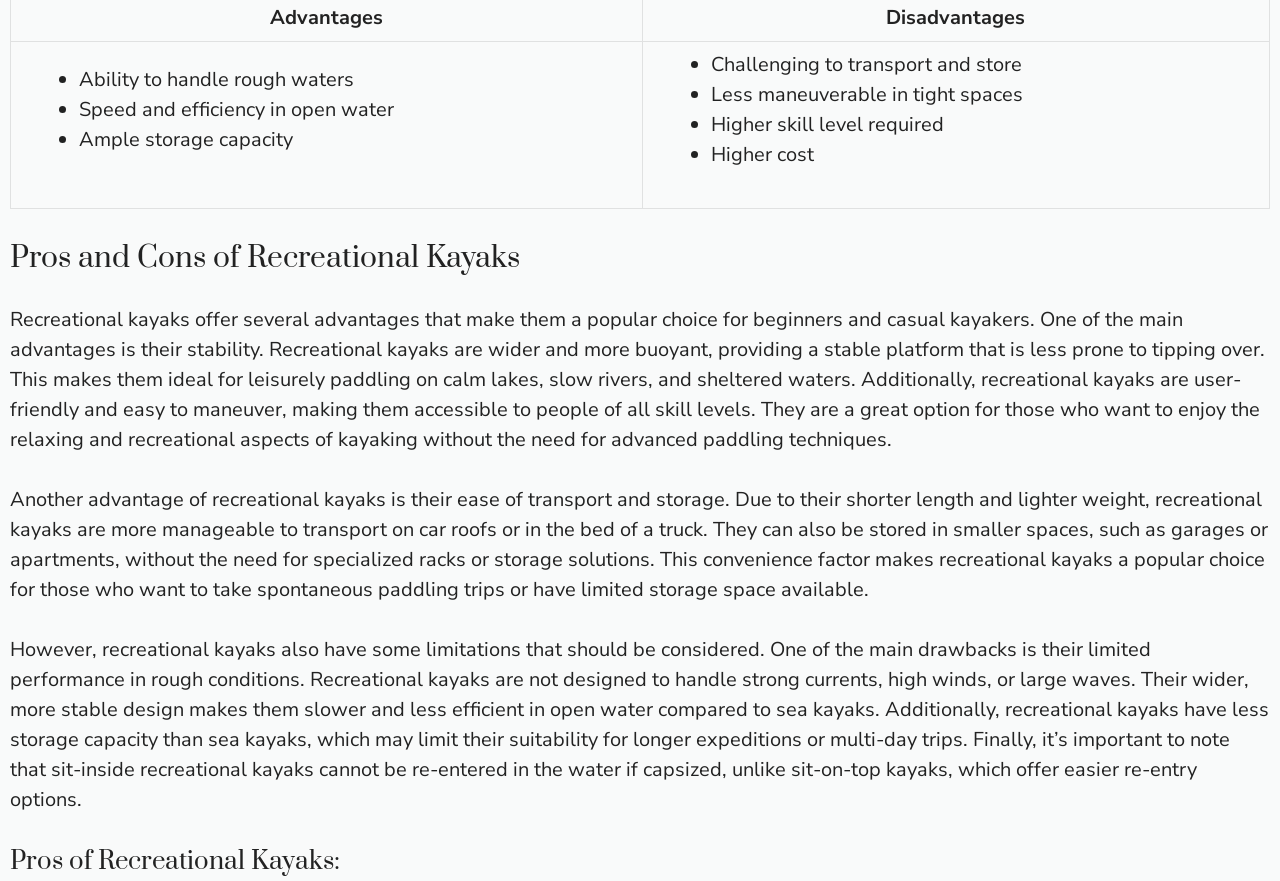What are the advantages of recreational kayaks?
Refer to the image and provide a one-word or short phrase answer.

Stability, ease of transport